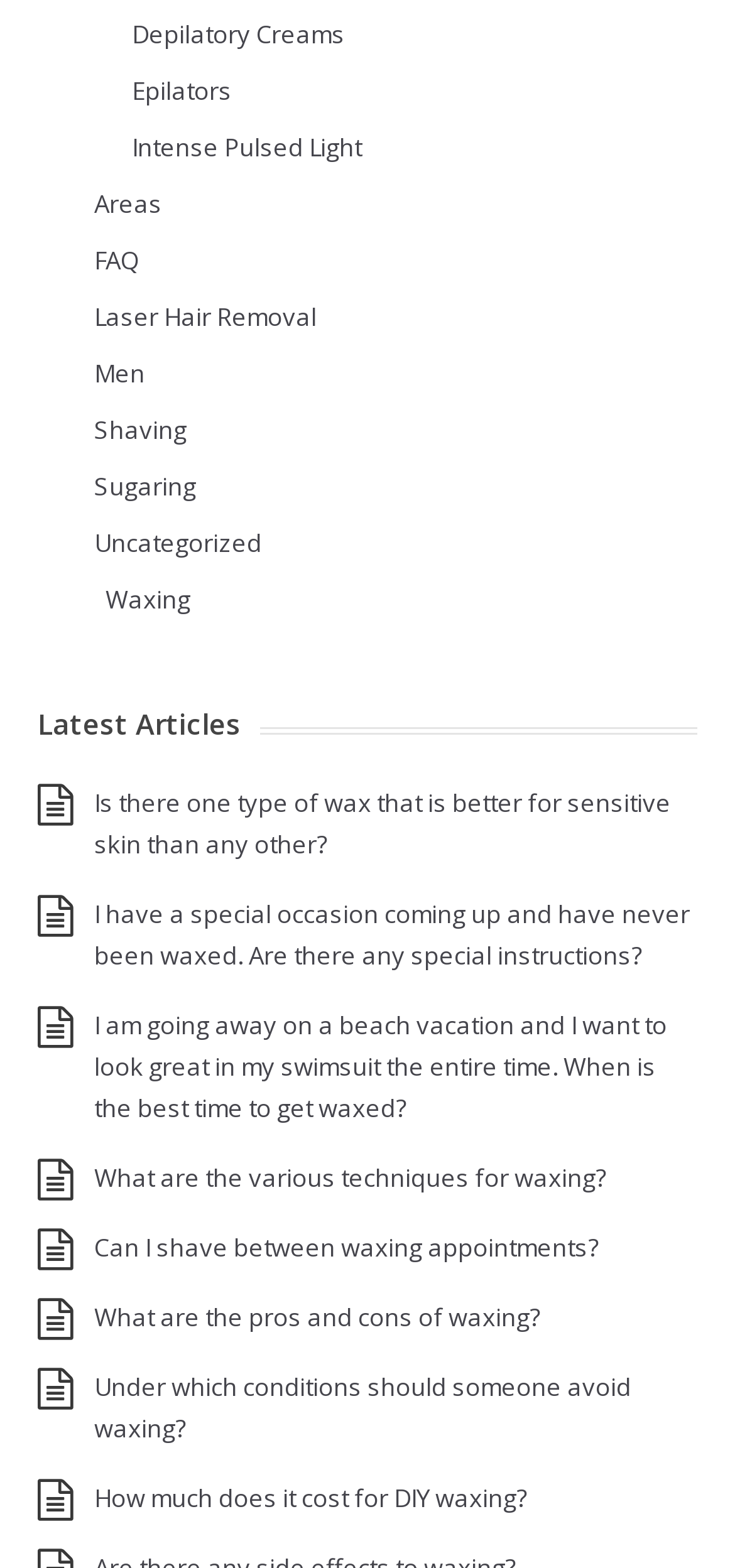How many static text elements are there on the page?
Based on the image, give a concise answer in the form of a single word or short phrase.

5